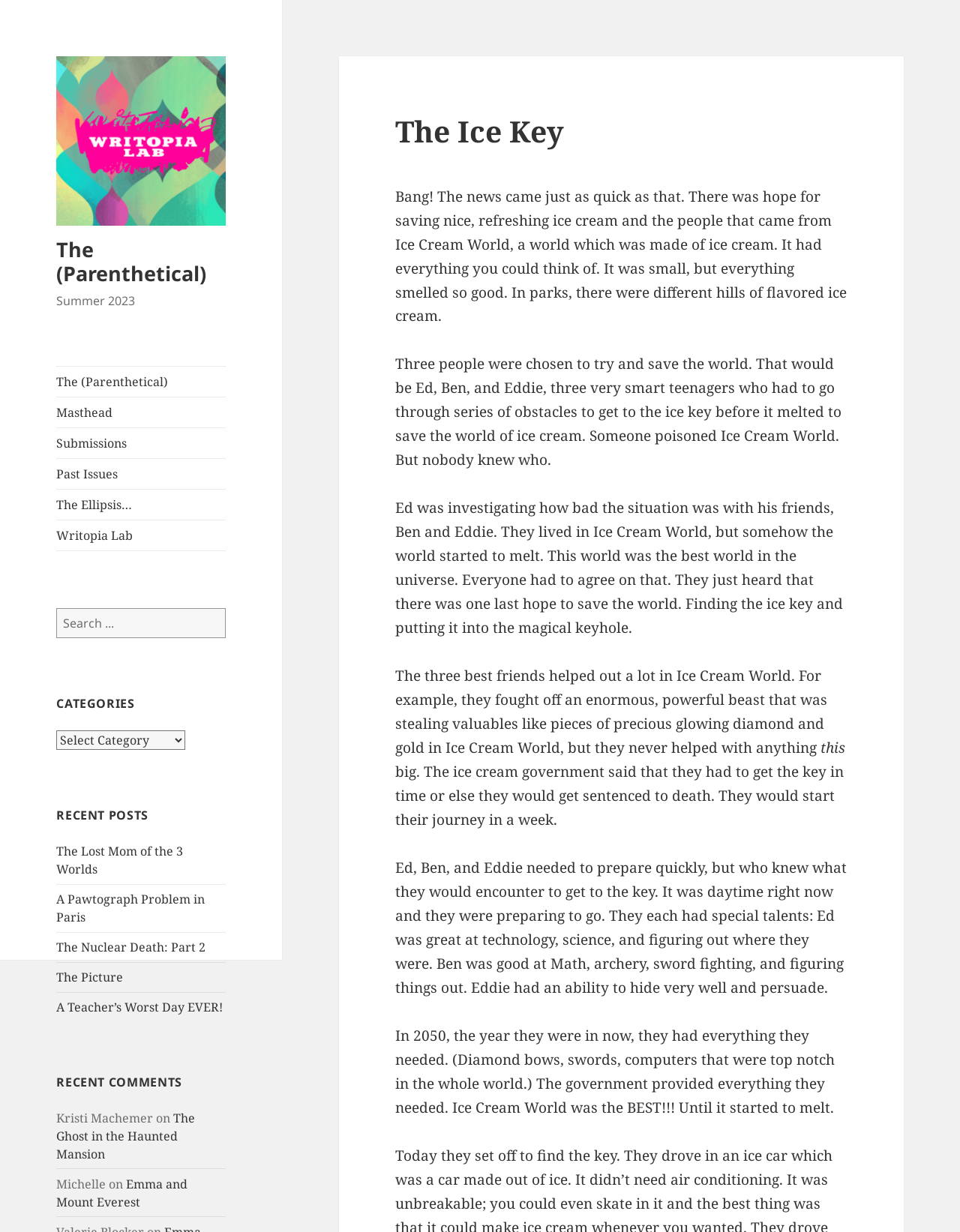Can you look at the image and give a comprehensive answer to the question:
What is the world made of in the story?

According to the story, 'It had everything you could think of. It was small, but everything smelled so good. In parks, there were different hills of flavored ice cream.' which suggests that the world in the story is made of ice cream.